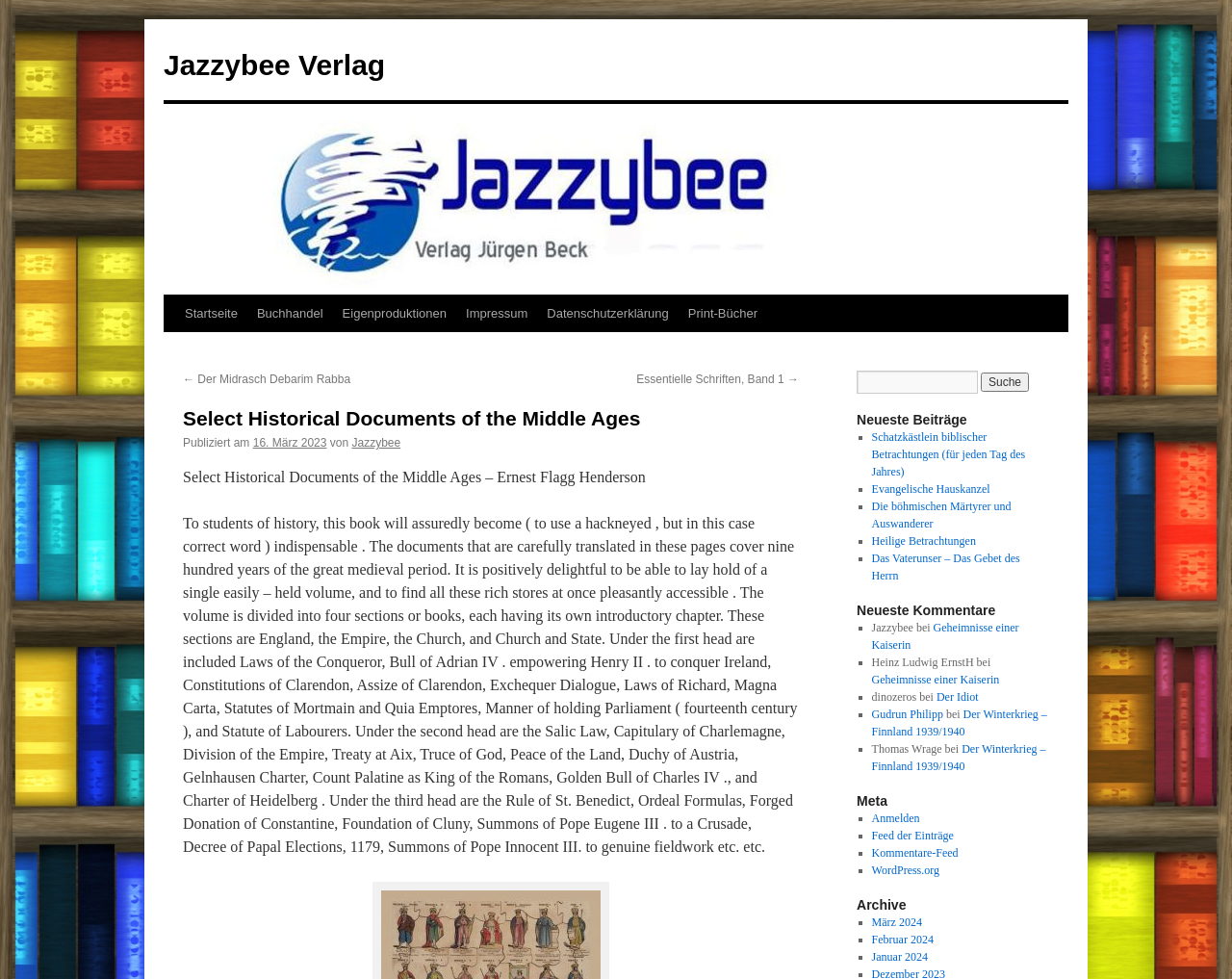Provide a comprehensive description of the webpage.

The webpage is about "Select Historical Documents of the Middle Ages" by Ernest Flagg Henderson. At the top, there is a navigation menu with links to "Jazzybee Verlag", "Startseite", "Buchhandel", "Eigenproduktionen", "Impressum", "Datenschutzerklärung", and "Print-Bücher". Below the navigation menu, there is a heading "Select Historical Documents of the Middle Ages" followed by a publication date "16. März 2023" and the author "Jazzybee".

The main content of the webpage is a description of the book, which is divided into four sections or books, each having its own introductory chapter. The sections are England, the Empire, the Church, and Church and State. Under each section, there are lists of historical documents, including laws, treaties, and charters.

On the right side of the webpage, there is a search bar with a button labeled "Suche". Below the search bar, there are three sections: "Neueste Beiträge", "Neueste Kommentare", and "Meta". Each section contains a list of links with bullet points, including article titles, author names, and dates.

At the bottom of the webpage, there is an "Archive" section with links to monthly archives, including März 2024, Februar 2024, and Januar 2024.